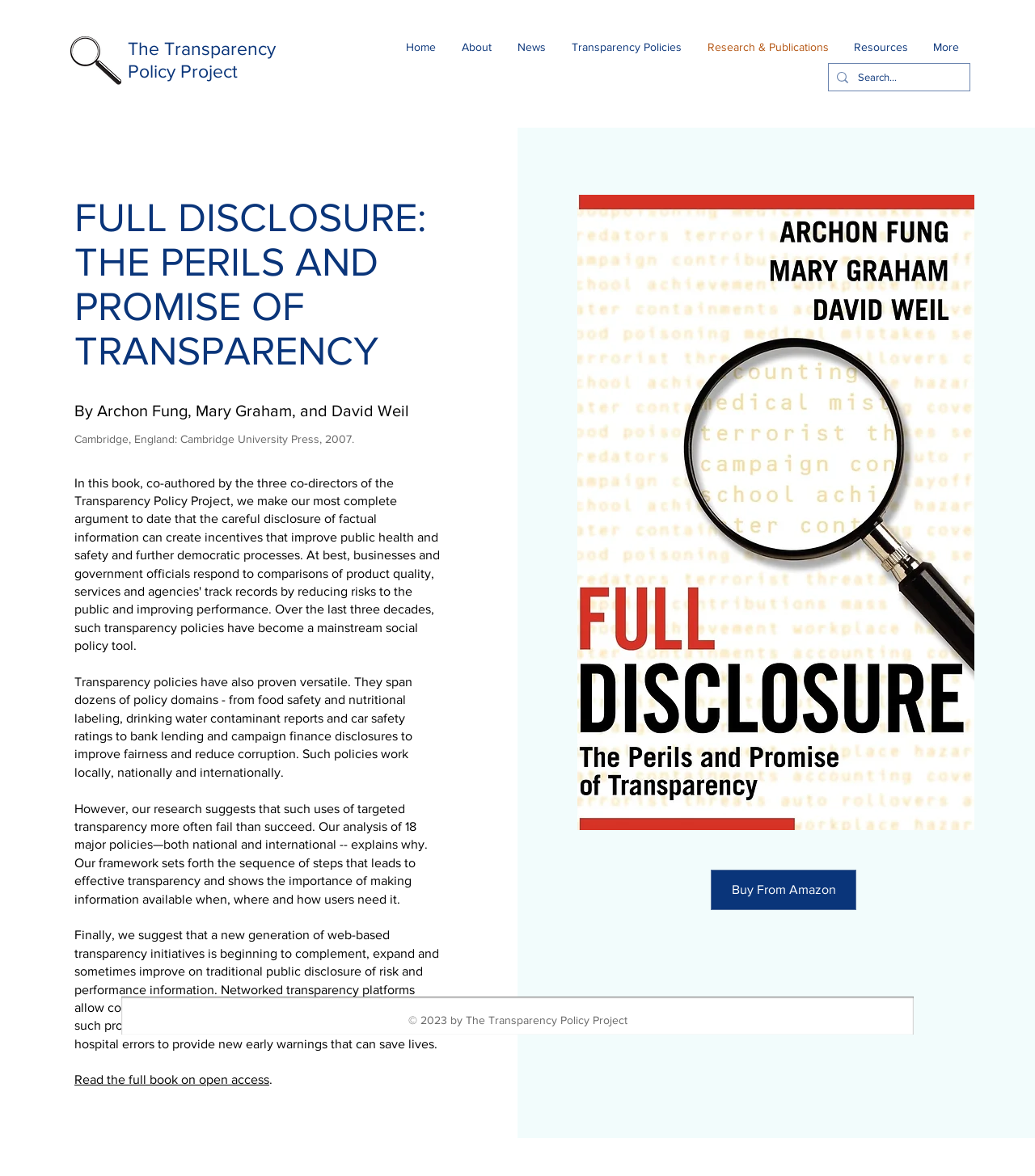Given the description Transparency Policies, predict the bounding box coordinates of the UI element. Ensure the coordinates are in the format (top-left x, top-left y, bottom-right x, bottom-right y) and all values are between 0 and 1.

[0.539, 0.031, 0.67, 0.049]